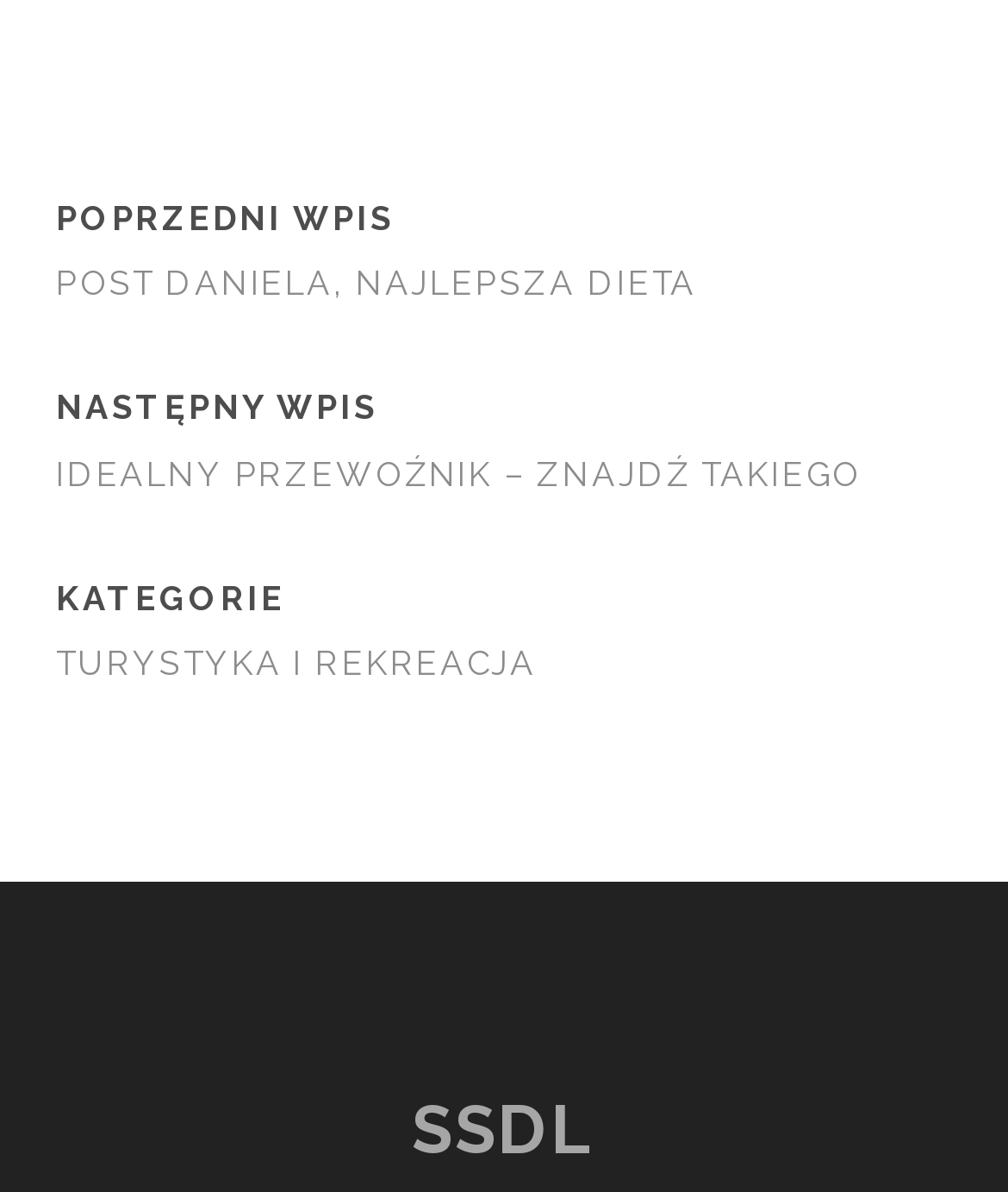Using the provided element description: "Turystyka i rekreacja", identify the bounding box coordinates. The coordinates should be four floats between 0 and 1 in the order [left, top, right, bottom].

[0.055, 0.539, 0.532, 0.572]